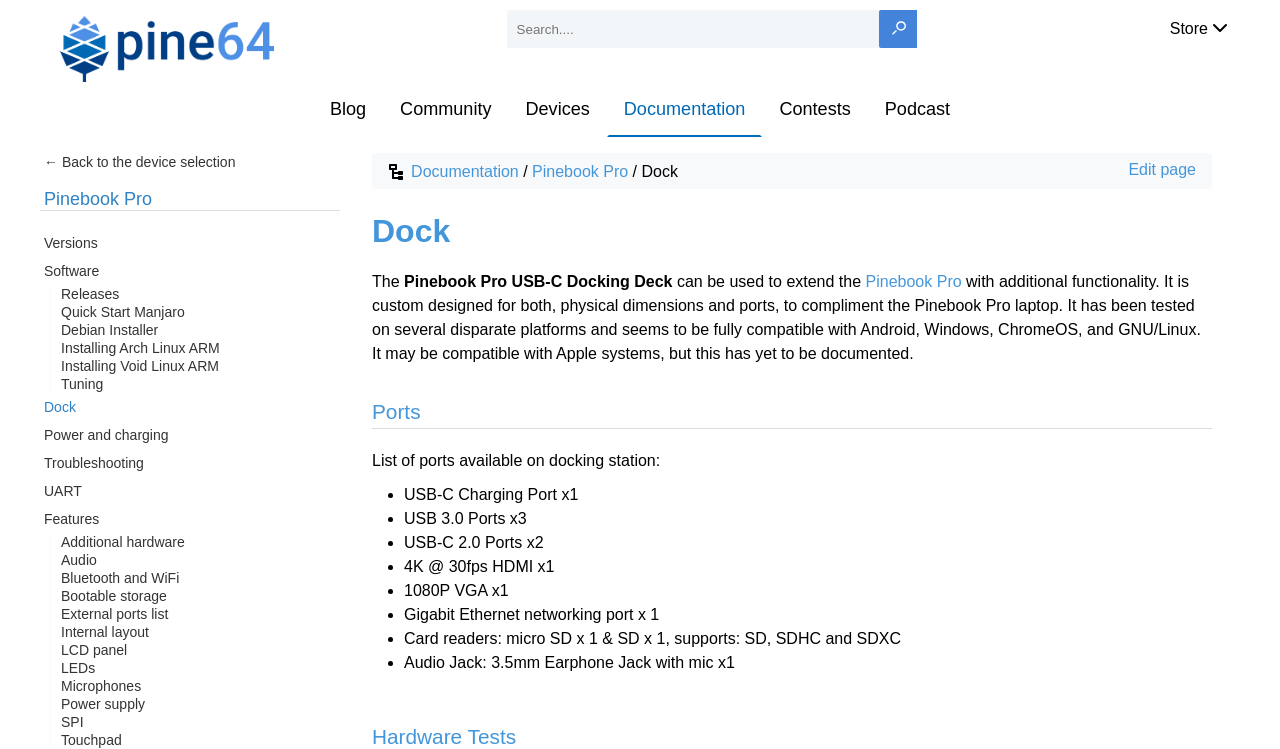How many USB 3.0 ports are available on the docking station?
Please utilize the information in the image to give a detailed response to the question.

The webpage lists the ports available on the docking station, including 'USB 3.0 Ports x3', which indicates that there are three USB 3.0 ports available.